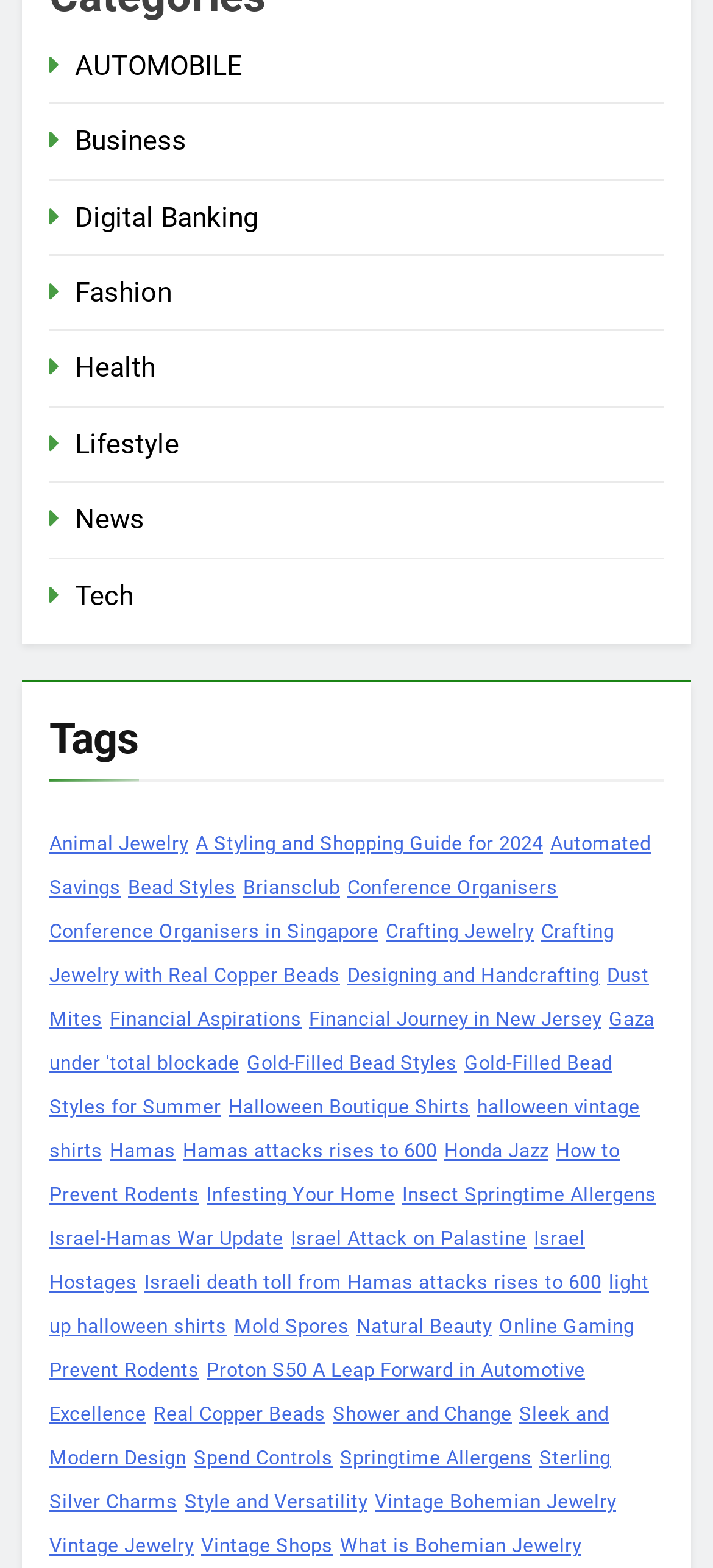Is 'Israel-Hamas War Update' a news topic?
Kindly give a detailed and elaborate answer to the question.

Based on the content of the link 'Israel-Hamas War Update', I conclude that it is a news topic, likely related to current events or politics.